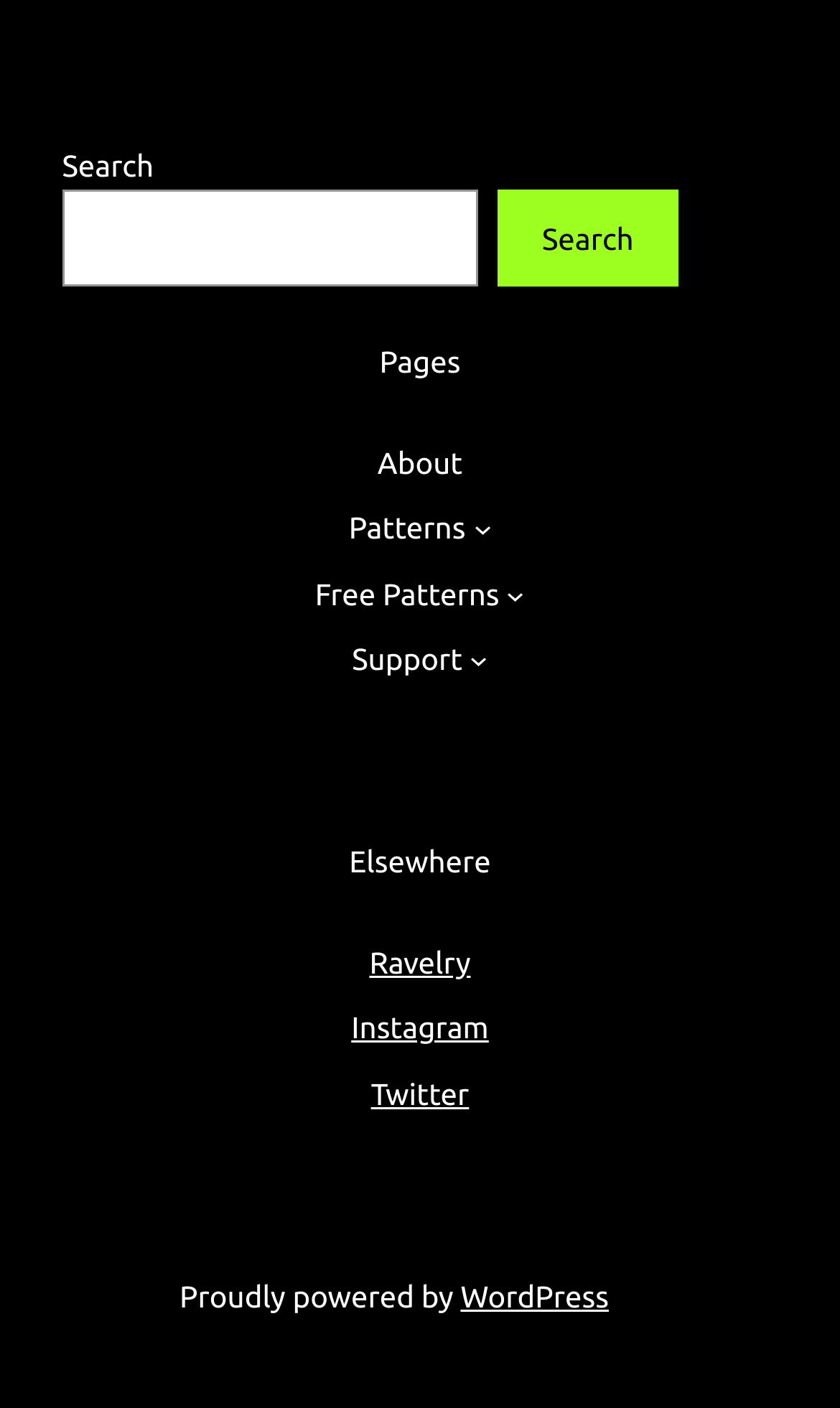What is the purpose of the search box?
Can you provide a detailed and comprehensive answer to the question?

The search box is accompanied by a 'Search' button, indicating that it is used to search for something on the website.